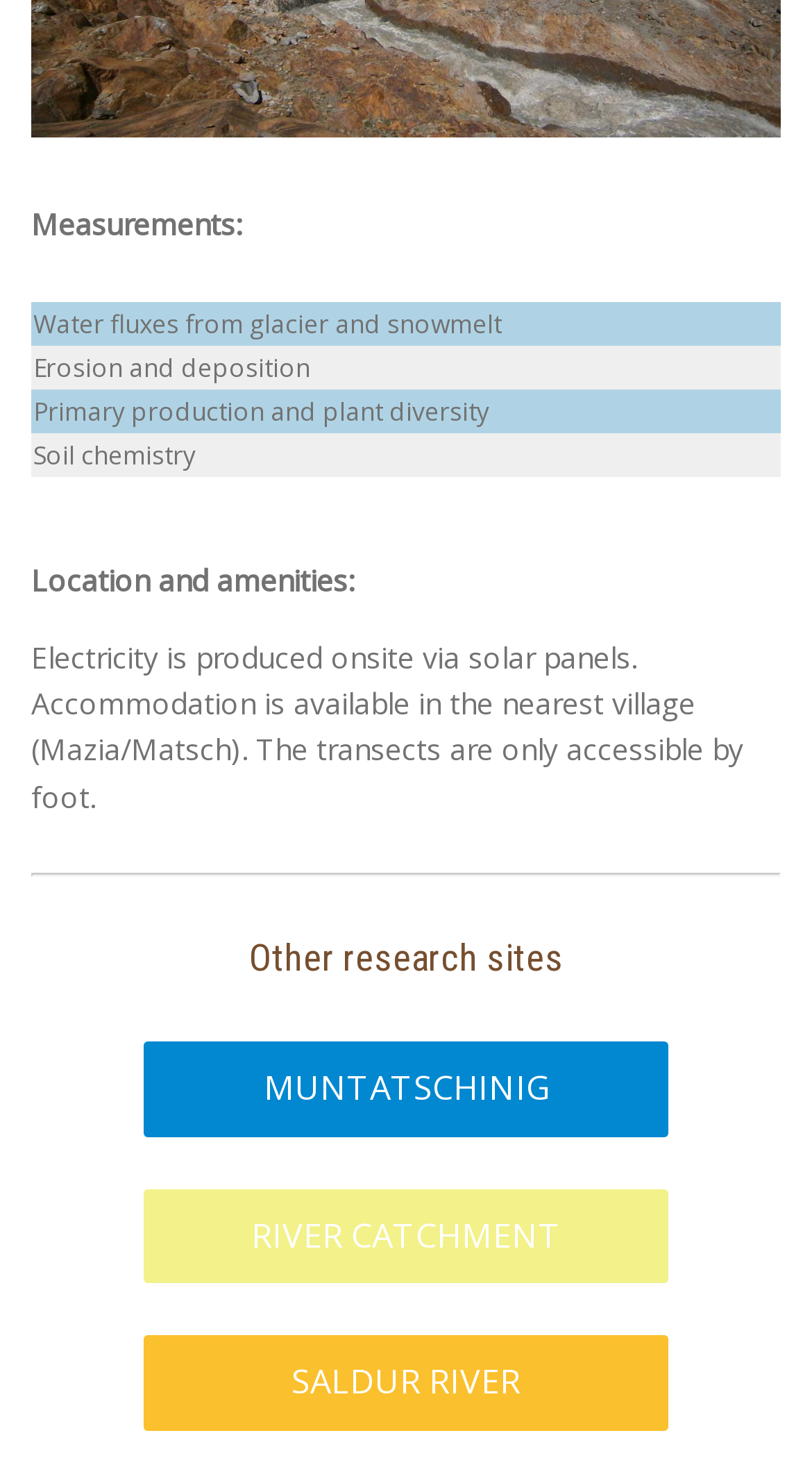Respond with a single word or phrase for the following question: 
What is the source of electricity onsite?

solar panels